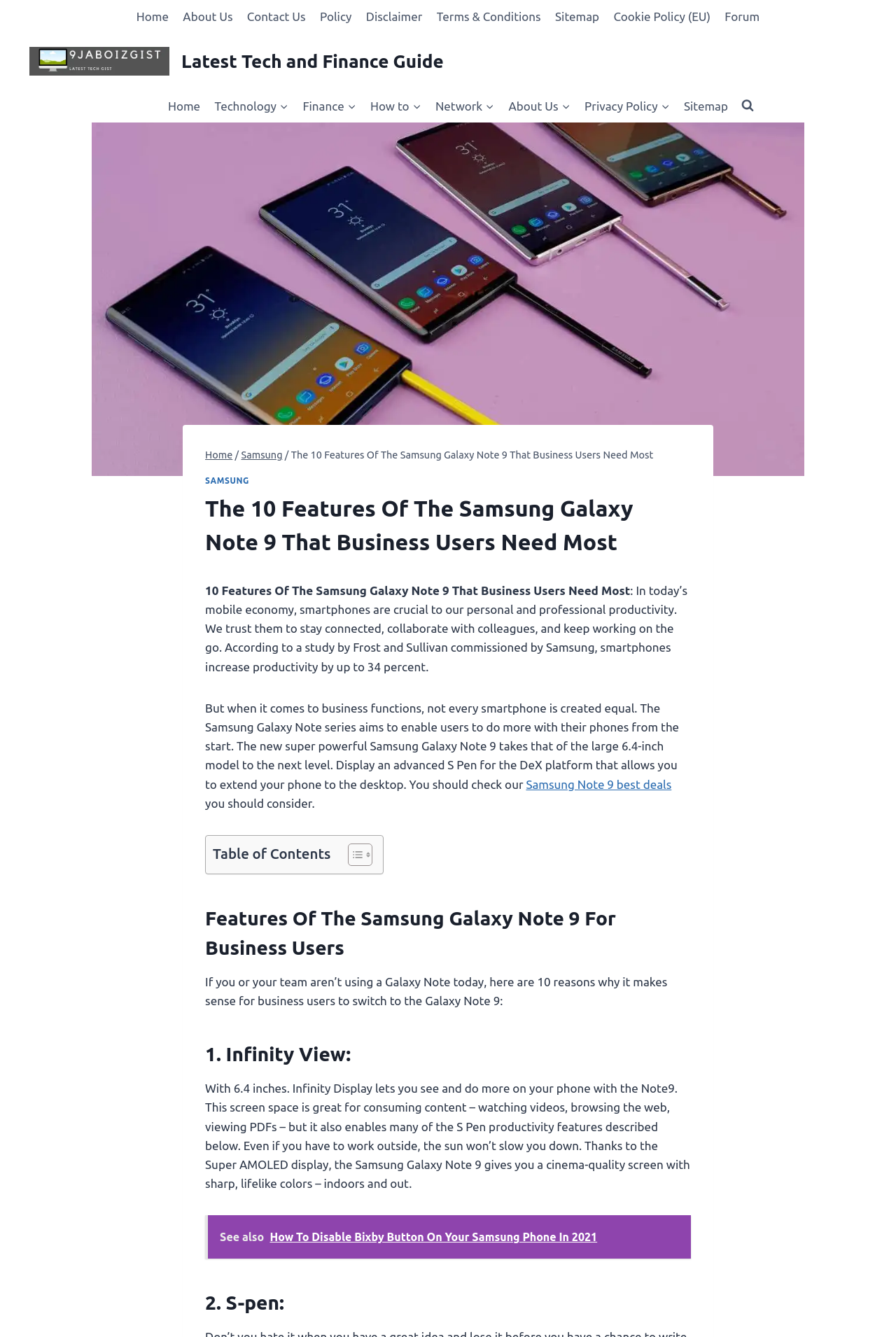Identify the bounding box coordinates for the UI element described as follows: Sitemap. Use the format (top-left x, top-left y, bottom-right x, bottom-right y) and ensure all values are floating point numbers between 0 and 1.

[0.755, 0.067, 0.82, 0.092]